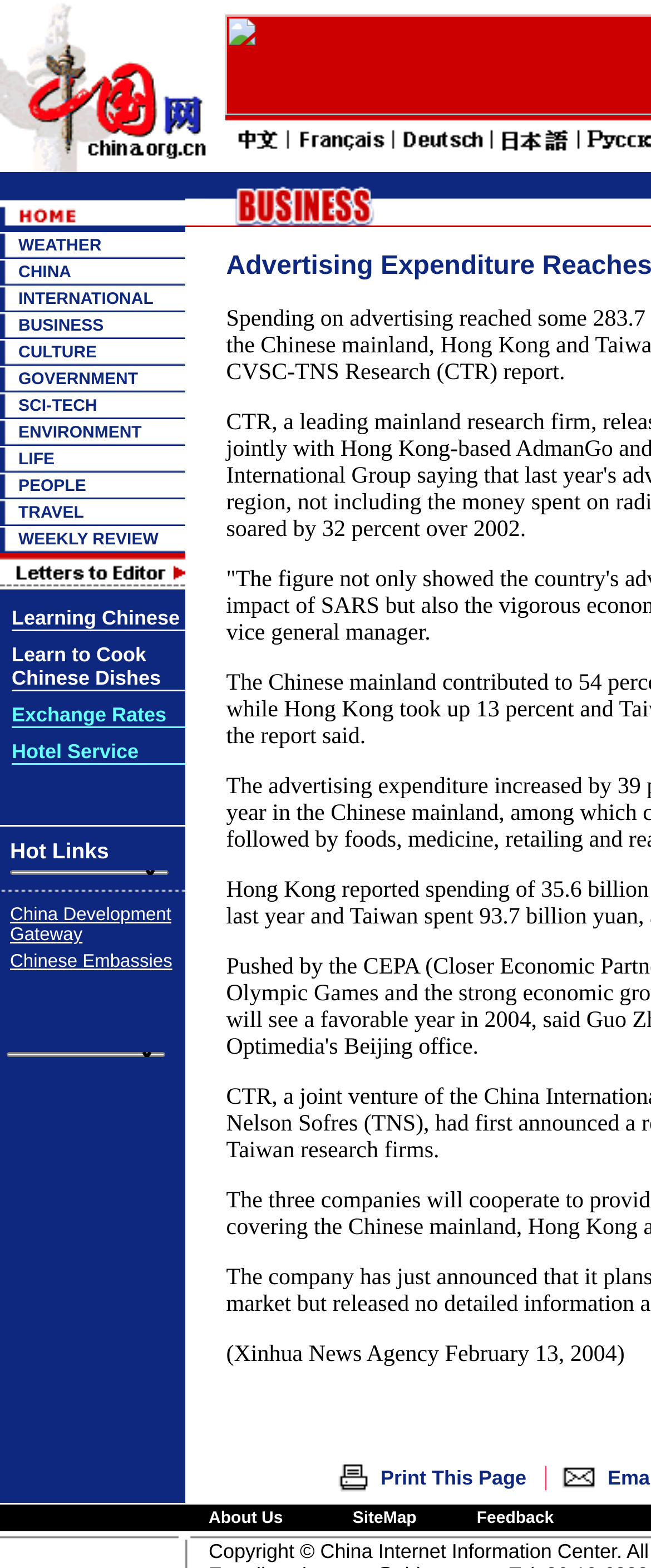Locate the bounding box coordinates of the area to click to fulfill this instruction: "Click the WEATHER link". The bounding box should be presented as four float numbers between 0 and 1, in the order [left, top, right, bottom].

[0.028, 0.151, 0.156, 0.162]